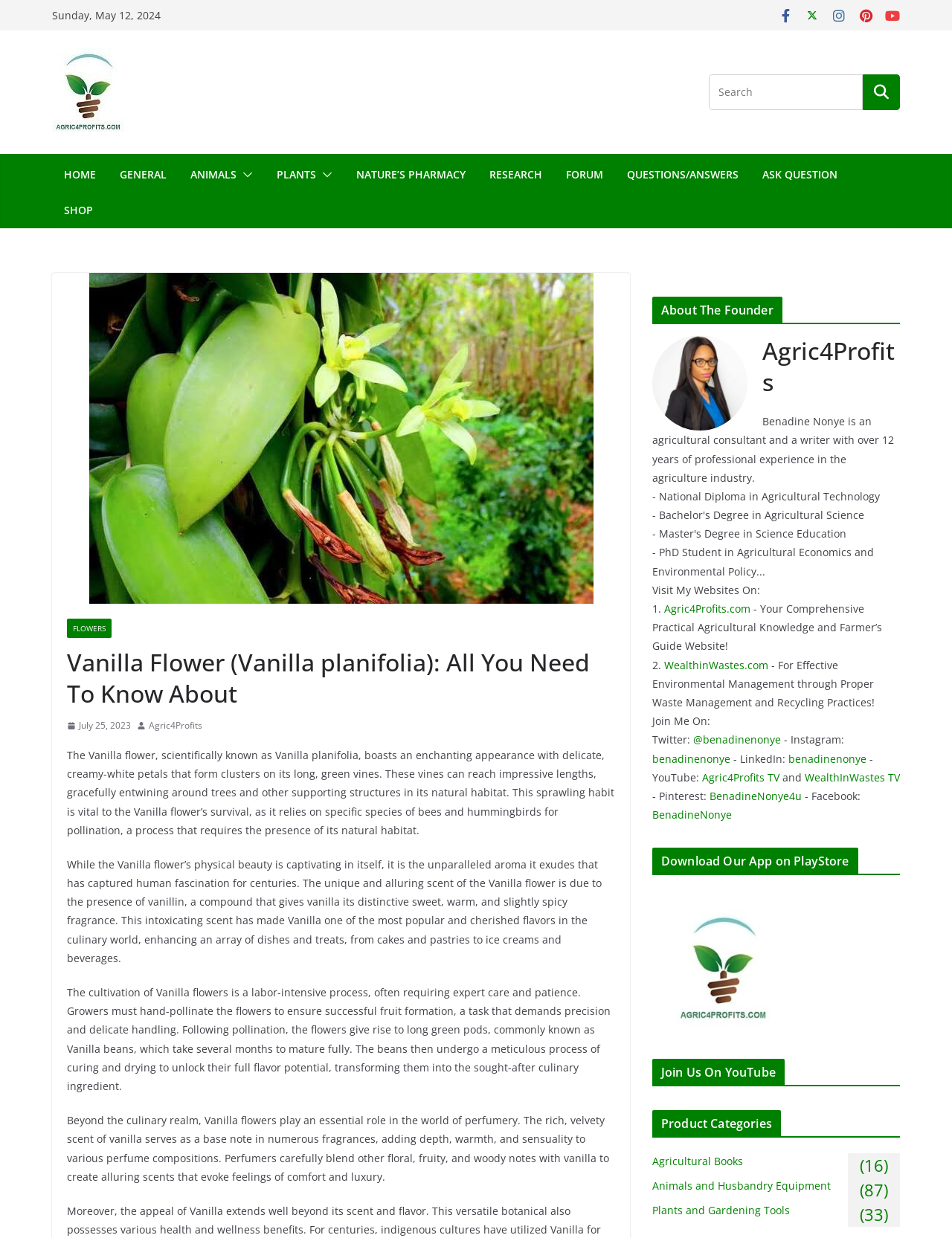What is the name of the website where Benadine Nonye shares his knowledge on environmental management?
Using the image, provide a detailed and thorough answer to the question.

According to the webpage, Benadine Nonye shares his knowledge on environmental management through proper waste management and recycling practices on his website, WealthinWastes.com.